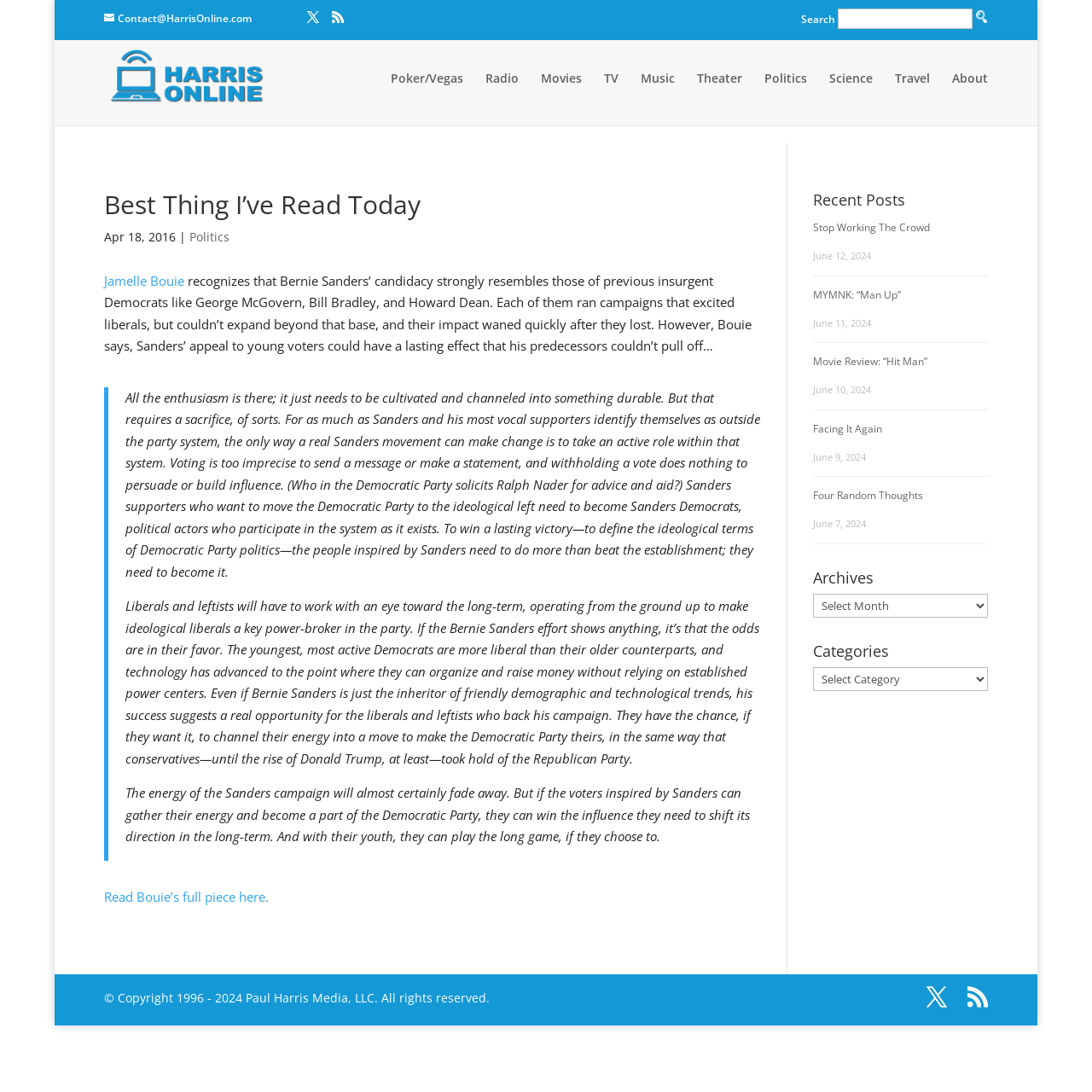Can you specify the bounding box coordinates of the area that needs to be clicked to fulfill the following instruction: "Contact Paul Harris"?

[0.095, 0.01, 0.23, 0.023]